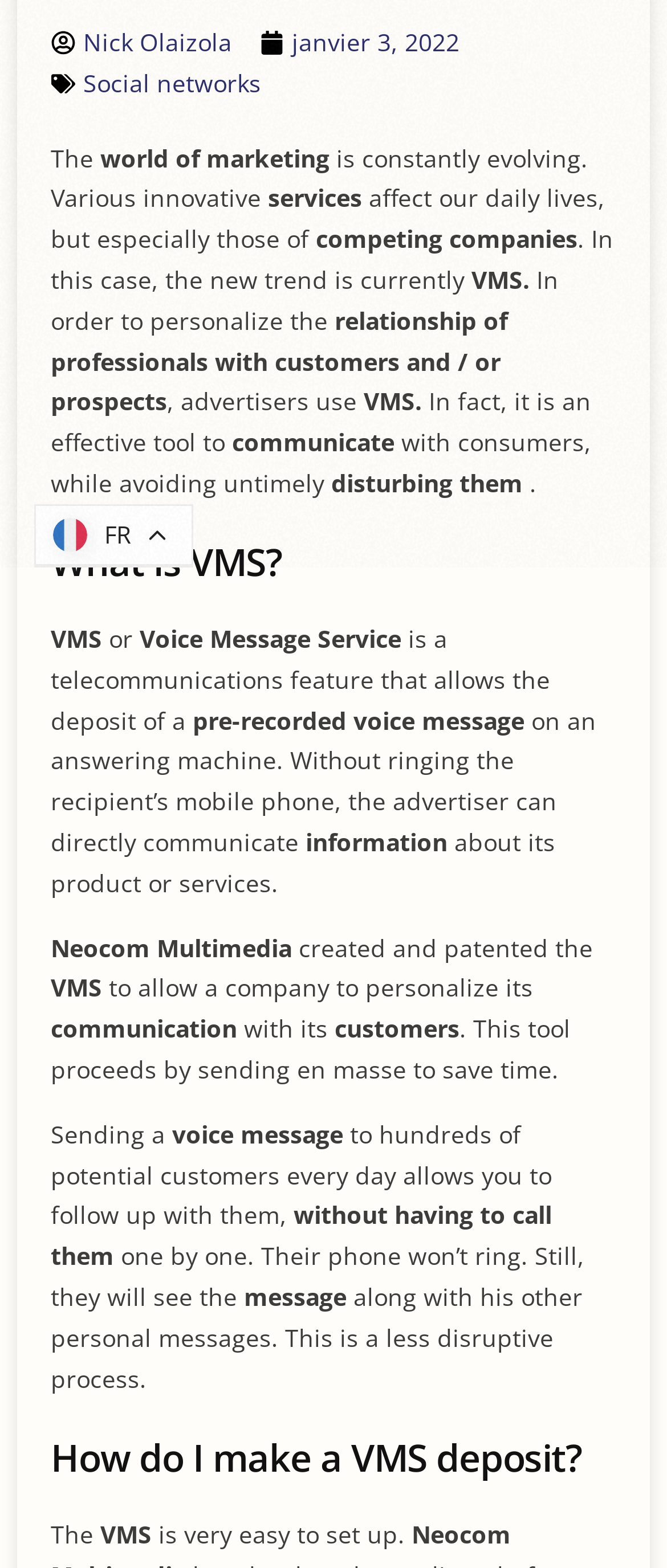Locate the bounding box of the UI element described in the following text: "Produits & Services".

[0.333, 0.21, 0.667, 0.231]